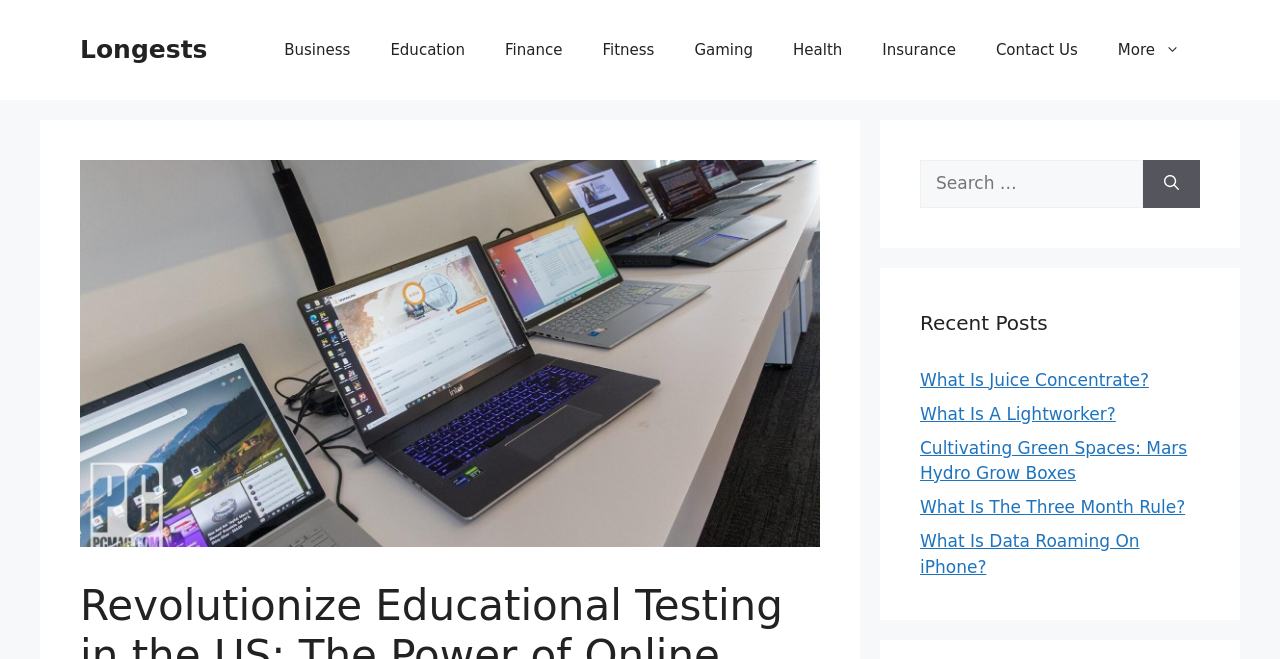Identify the bounding box of the UI component described as: "Finance".

[0.379, 0.03, 0.455, 0.121]